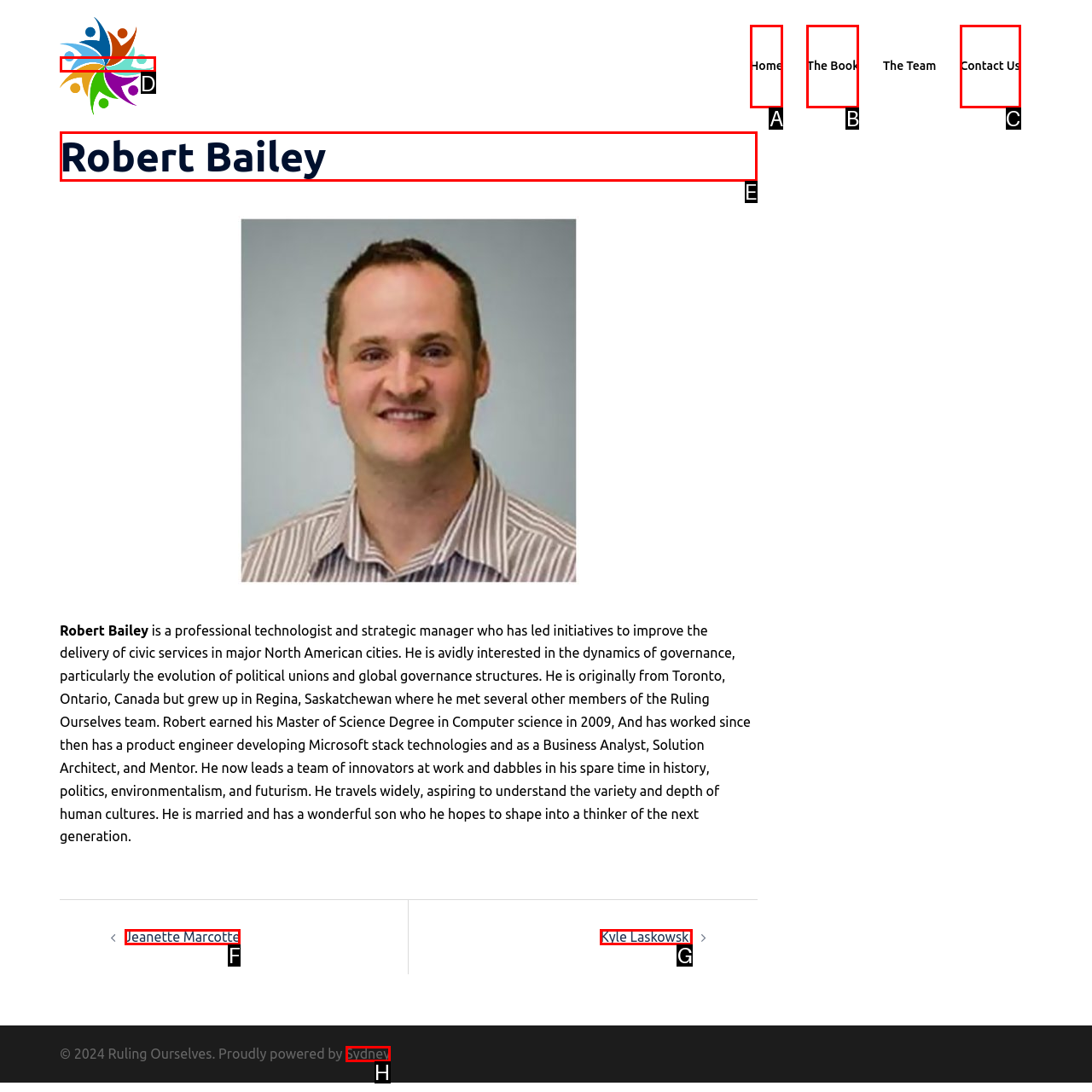Identify the correct option to click in order to complete this task: Read about Robert Bailey
Answer with the letter of the chosen option directly.

E